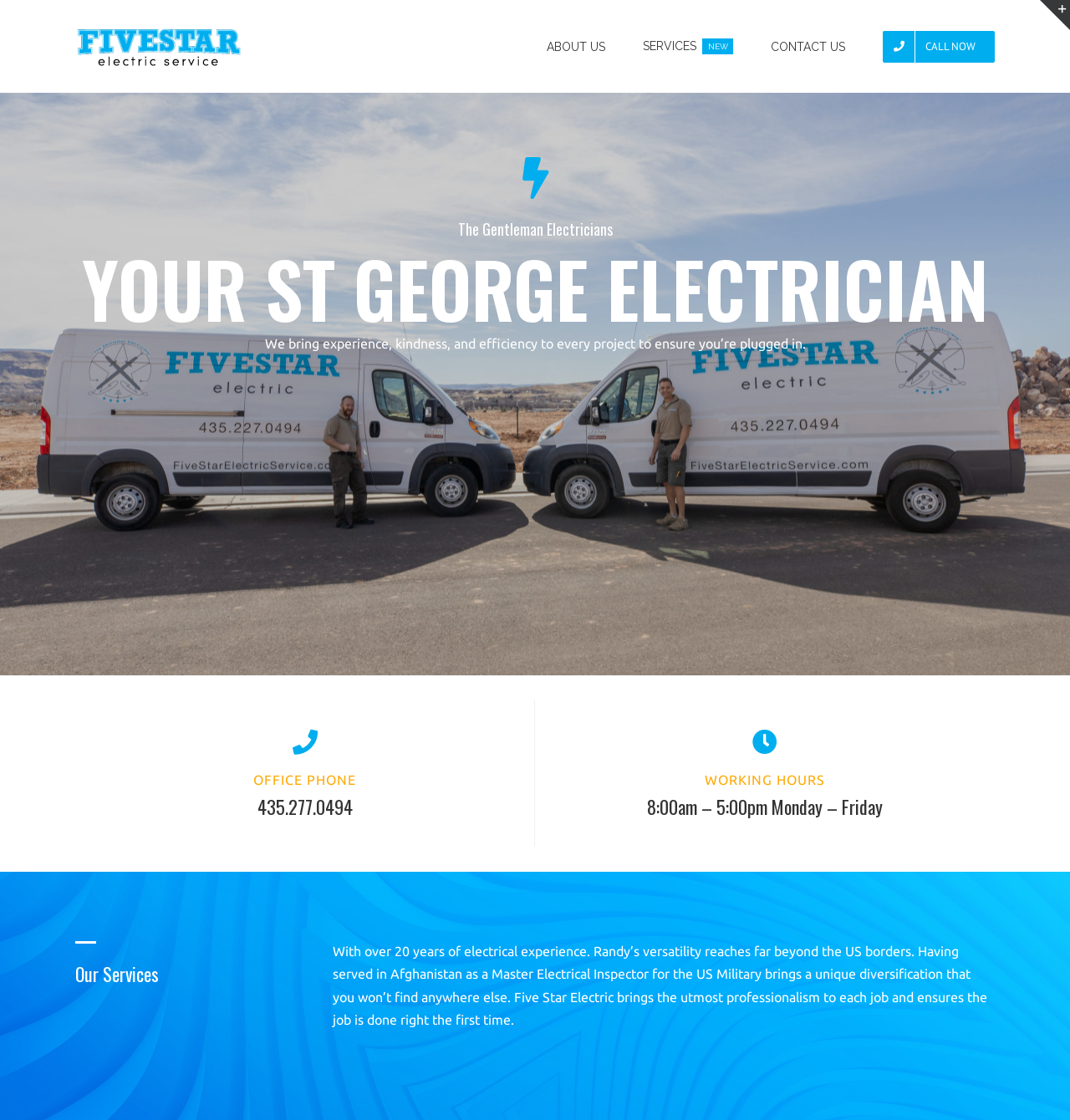Respond with a single word or phrase to the following question: What is the phone number of the office?

435.277.0494